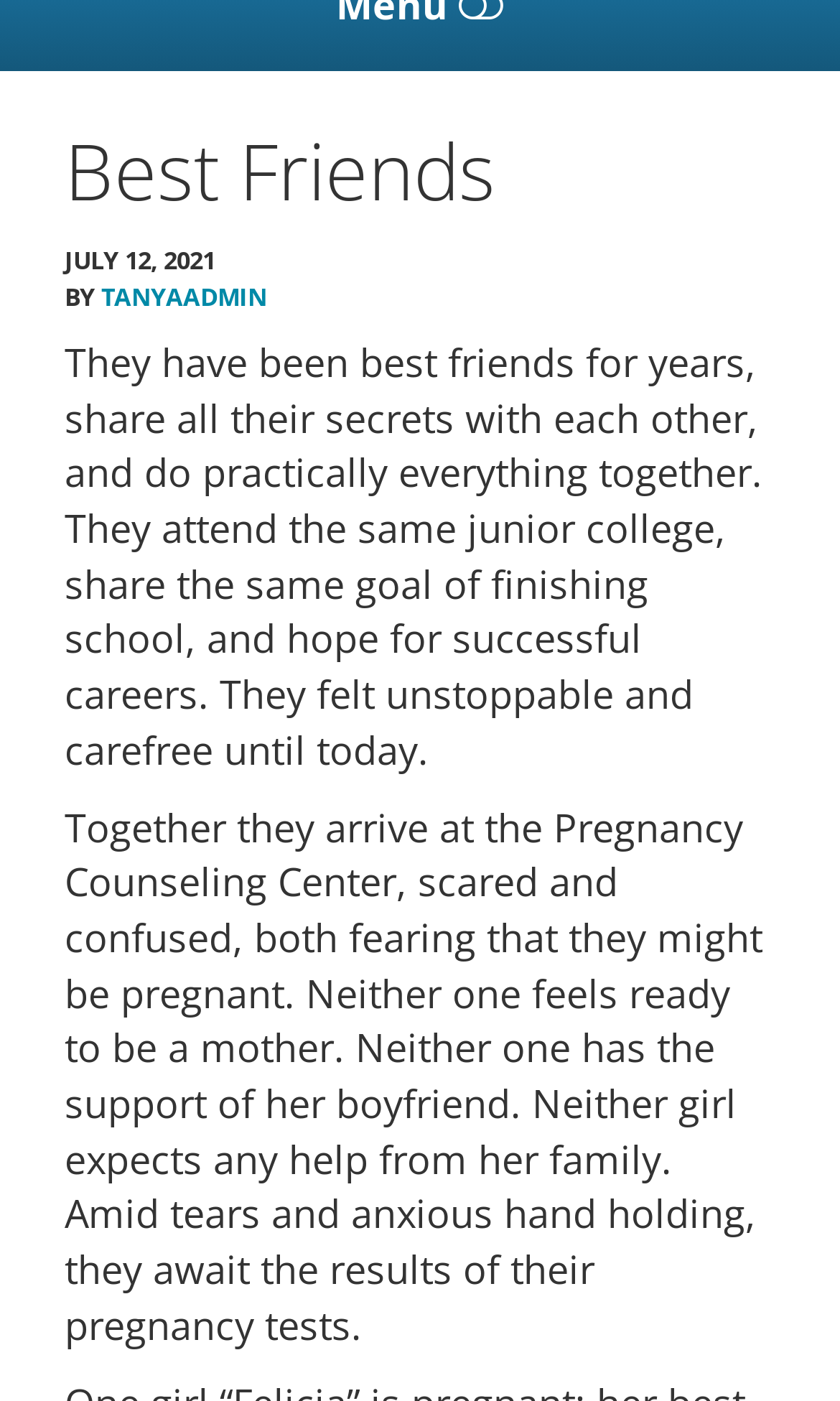Please specify the bounding box coordinates in the format (top-left x, top-left y, bottom-right x, bottom-right y), with values ranging from 0 to 1. Identify the bounding box for the UI component described as follows: Did You Know

[0.118, 0.556, 0.974, 0.639]